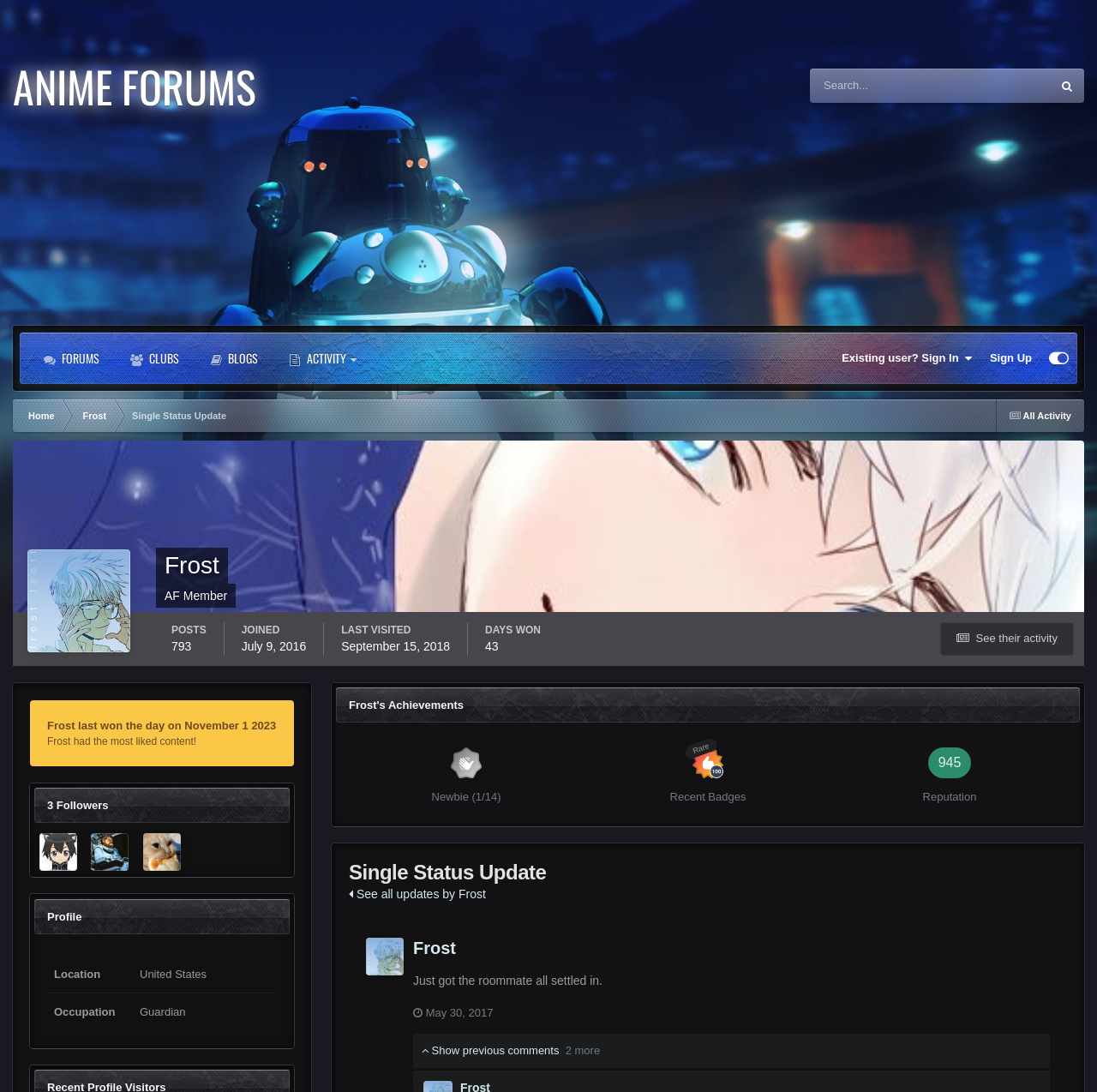Please find the bounding box coordinates of the section that needs to be clicked to achieve this instruction: "View Frost's profile".

[0.061, 0.366, 0.109, 0.396]